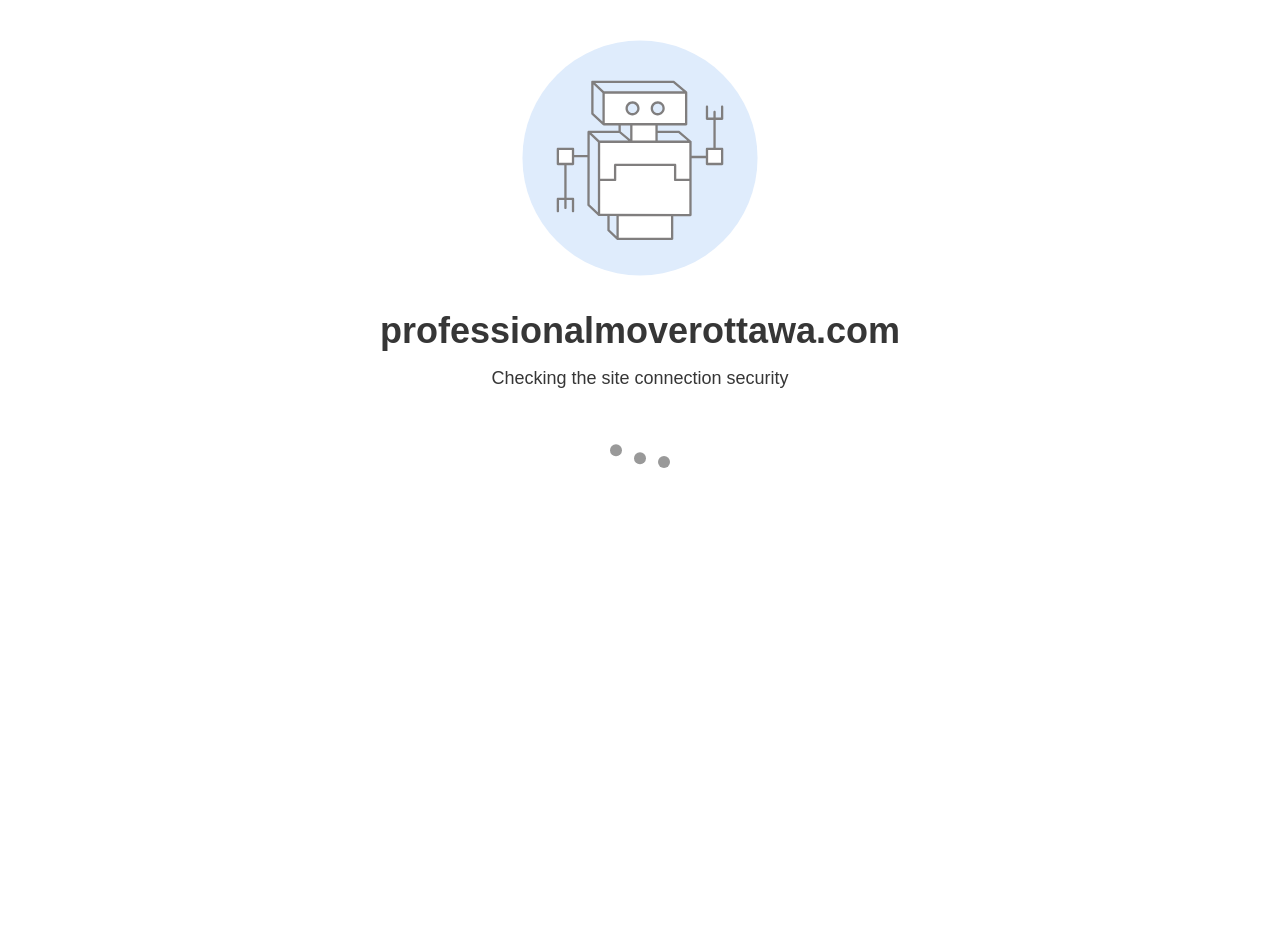What is the name of the company providing moving services?
Provide a comprehensive and detailed answer to the question.

The company name can be found in the top section of the webpage, next to the phone number, and also as an image with the text 'Professional Movers Ottawa'.